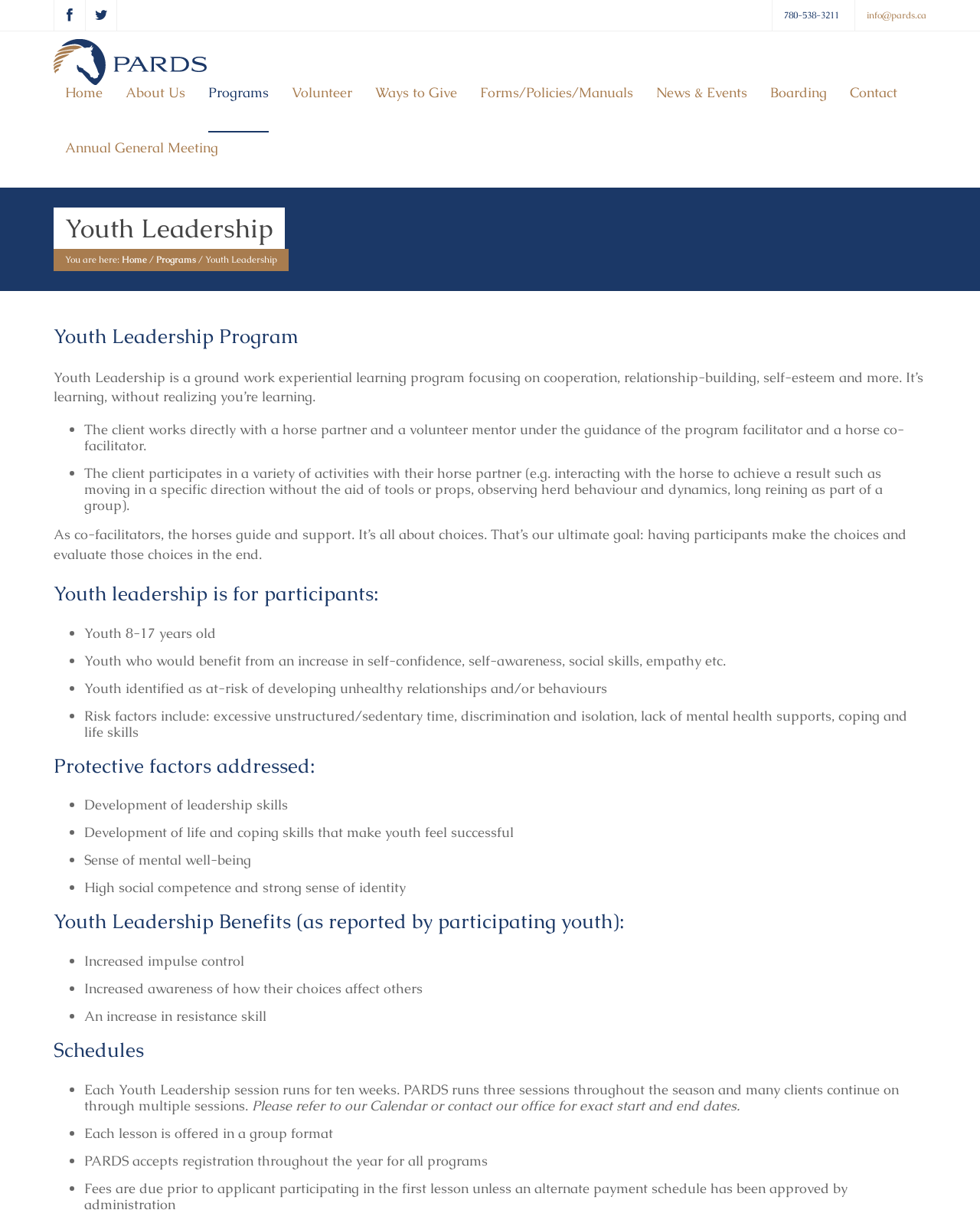Describe every aspect of the webpage in a detailed manner.

The webpage is about the Youth Leadership program offered by the Peace Area Riding for the Disabled Society (PARDS). At the top of the page, there are two social media links and a phone number, followed by a navigation menu with links to various sections of the website, including Home, About Us, Programs, Volunteer, and more.

Below the navigation menu, there is a heading that reads "Youth Leadership" and a brief description of the program, which focuses on cooperation, relationship-building, self-esteem, and more. The program is designed for youth aged 8-17 who would benefit from an increase in self-confidence, social skills, empathy, and more.

The page then outlines the protective factors addressed by the program, including the development of leadership skills, life and coping skills, sense of mental well-being, and high social competence. It also lists the benefits of the program as reported by participating youth, such as increased impulse control, awareness of how their choices affect others, and resistance skills.

Further down the page, there is a section on schedules, which explains that each Youth Leadership session runs for ten weeks, with three sessions throughout the season. The page also provides information on registration and fees, including that fees are due prior to the first lesson unless an alternate payment schedule has been approved.

Throughout the page, there are several headings, lists, and paragraphs that provide detailed information about the Youth Leadership program, its benefits, and its schedules. The page also includes an image of the PARDS logo at the top.